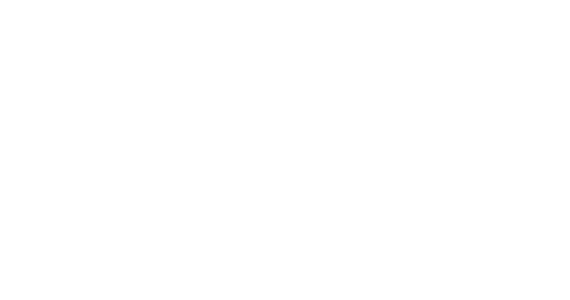Please provide a comprehensive answer to the question based on the screenshot: What is the purpose of the image?

The caption suggests that the image aims to attract potential buyers by showcasing the smartphone's appeal, alongside information about its price and specifications, which is a typical approach in technology reviews and promotions.